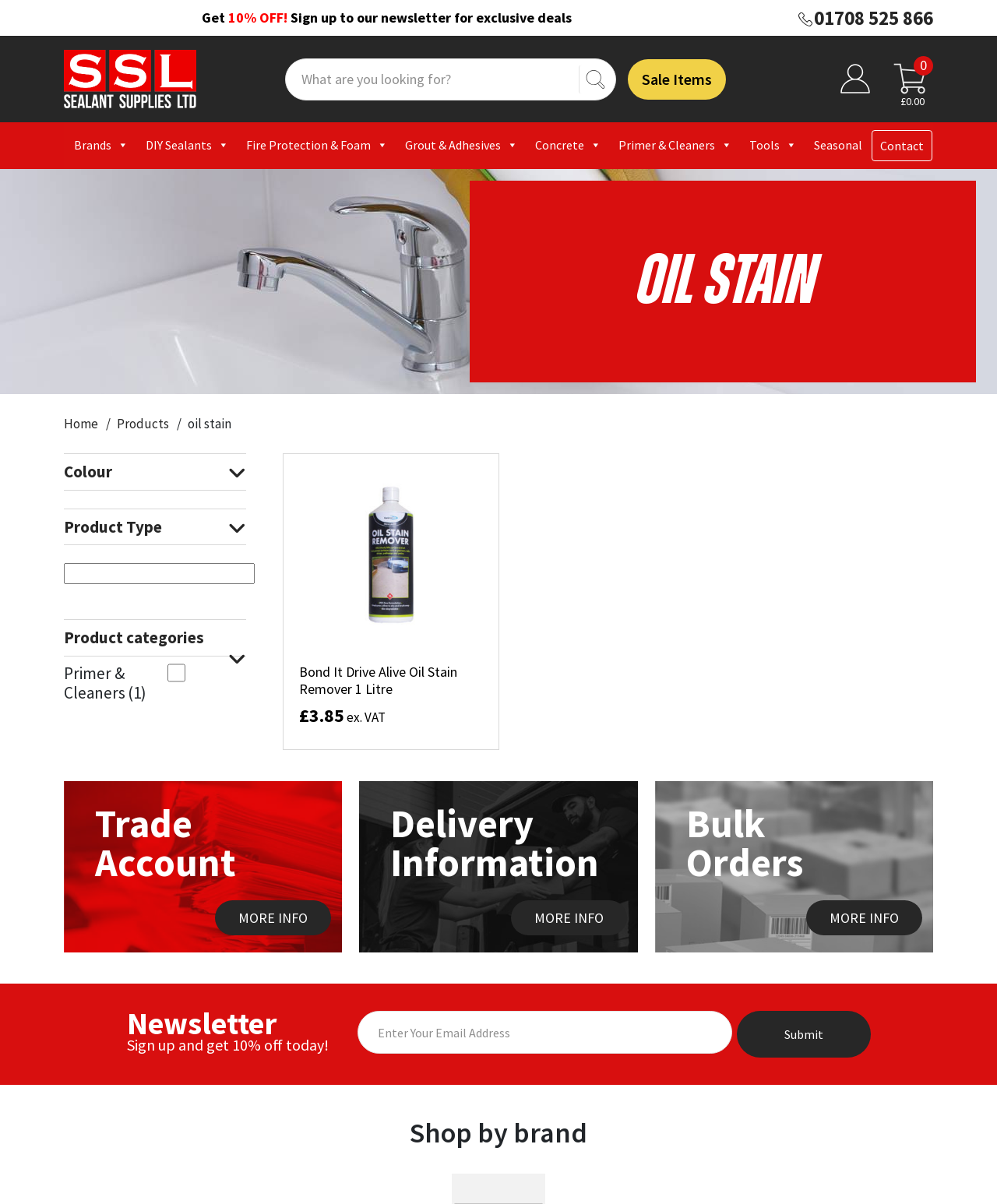Based on the element description "Add to basket", predict the bounding box coordinates of the UI element.

[0.3, 0.634, 0.485, 0.665]